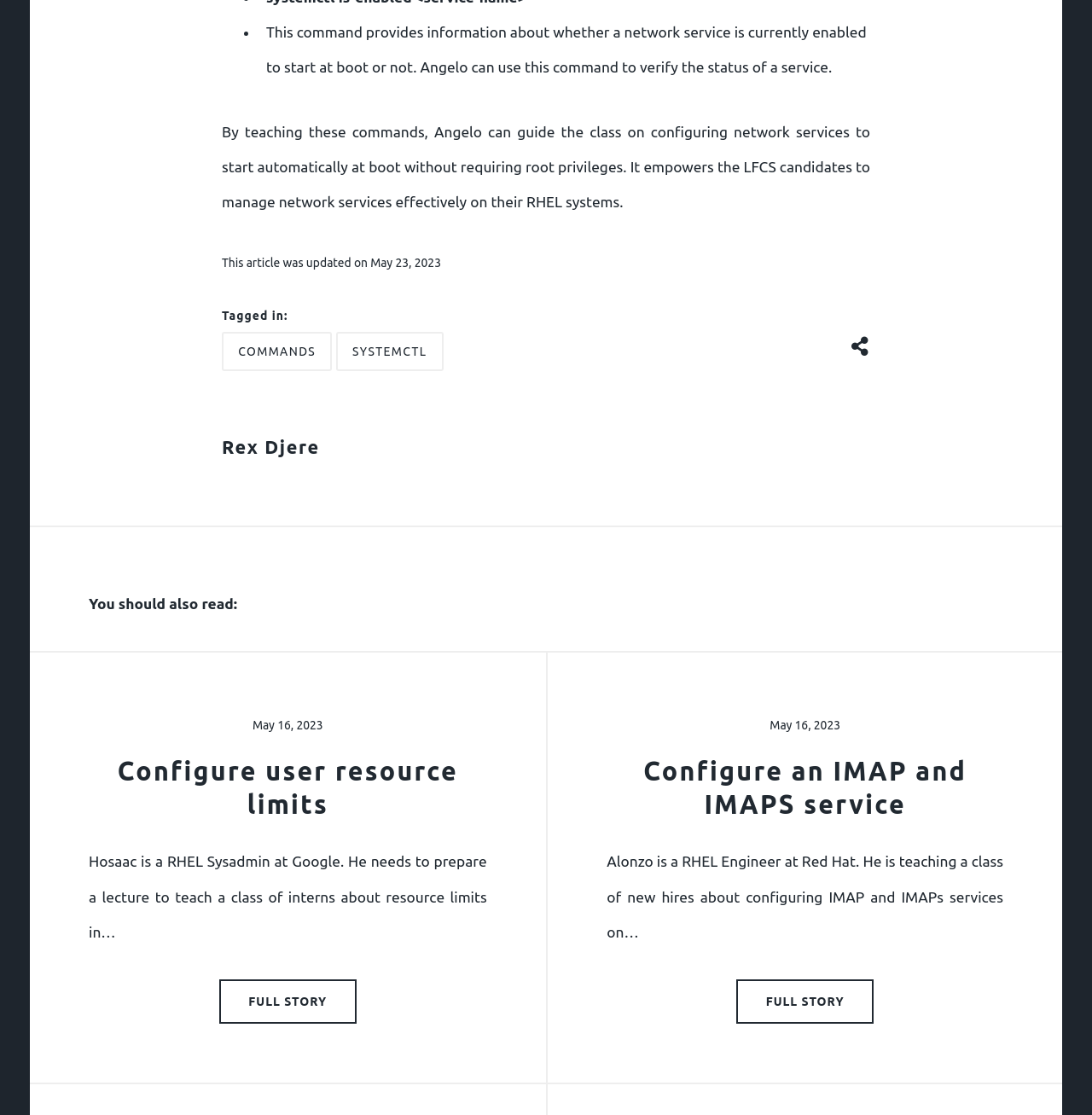Answer the question with a single word or phrase: 
Who is the author of the first article?

Rex Djere